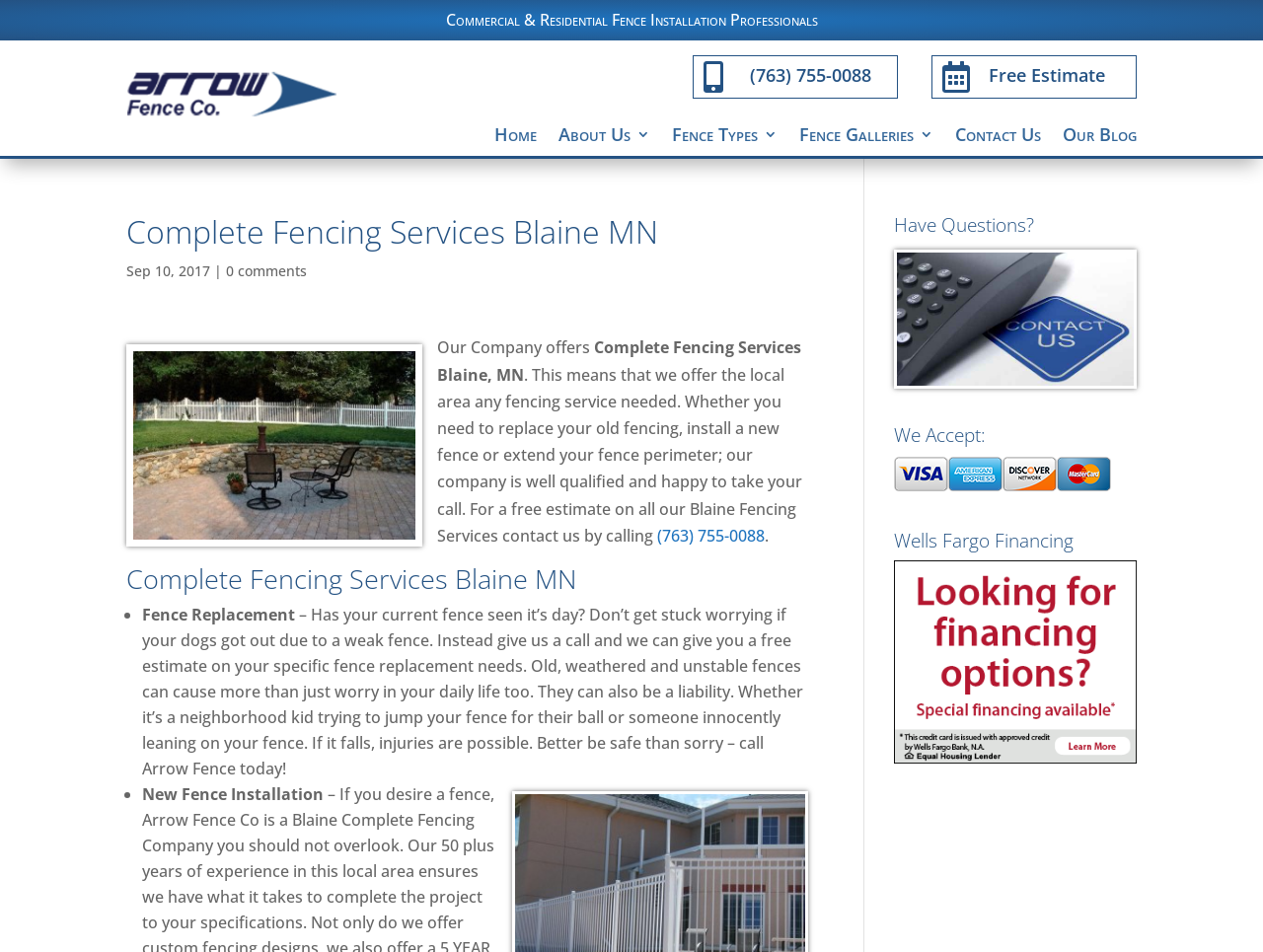Please extract the title of the webpage.

Complete Fencing Services Blaine MN